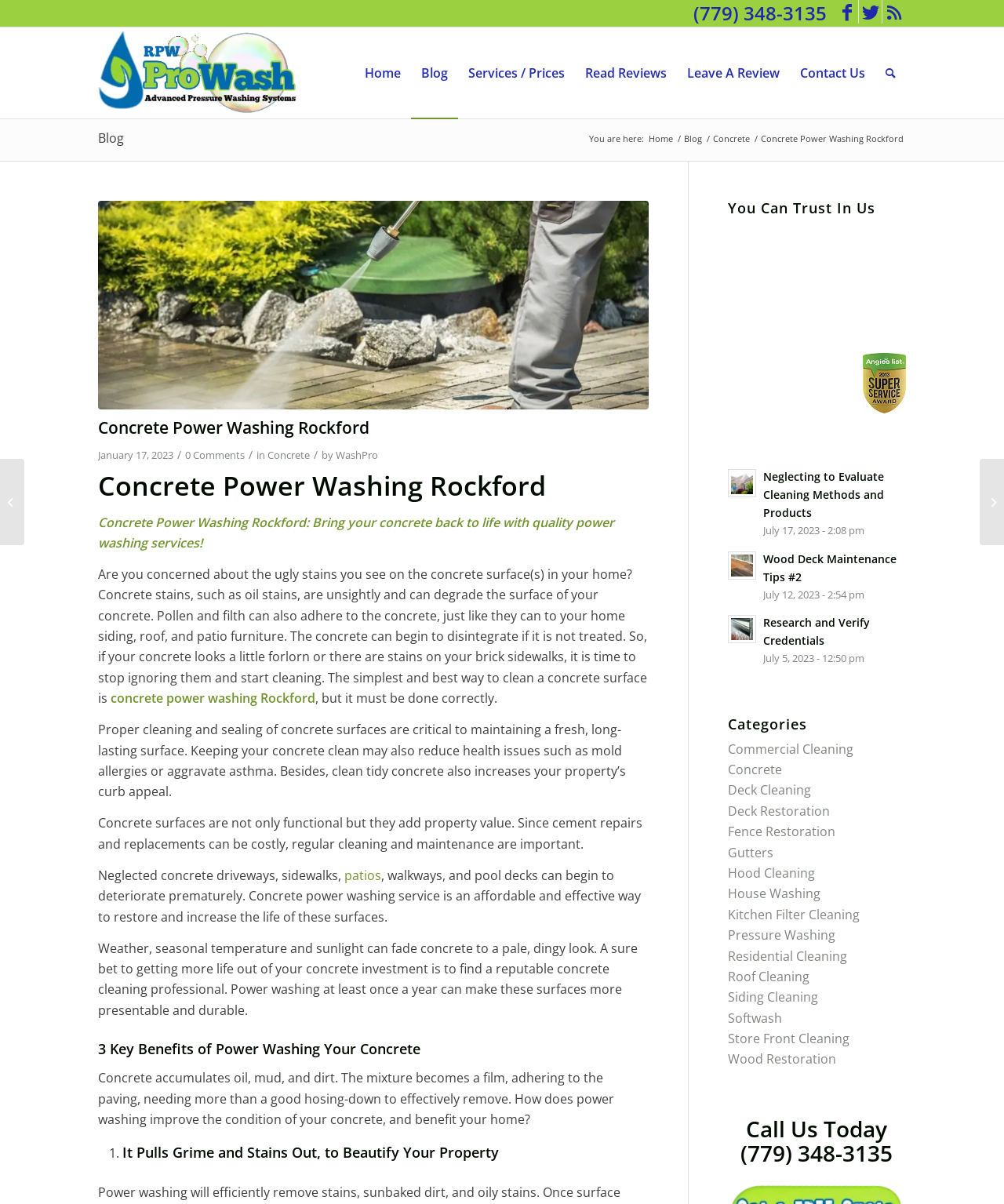Extract the main heading text from the webpage.

Concrete Power Washing Rockford